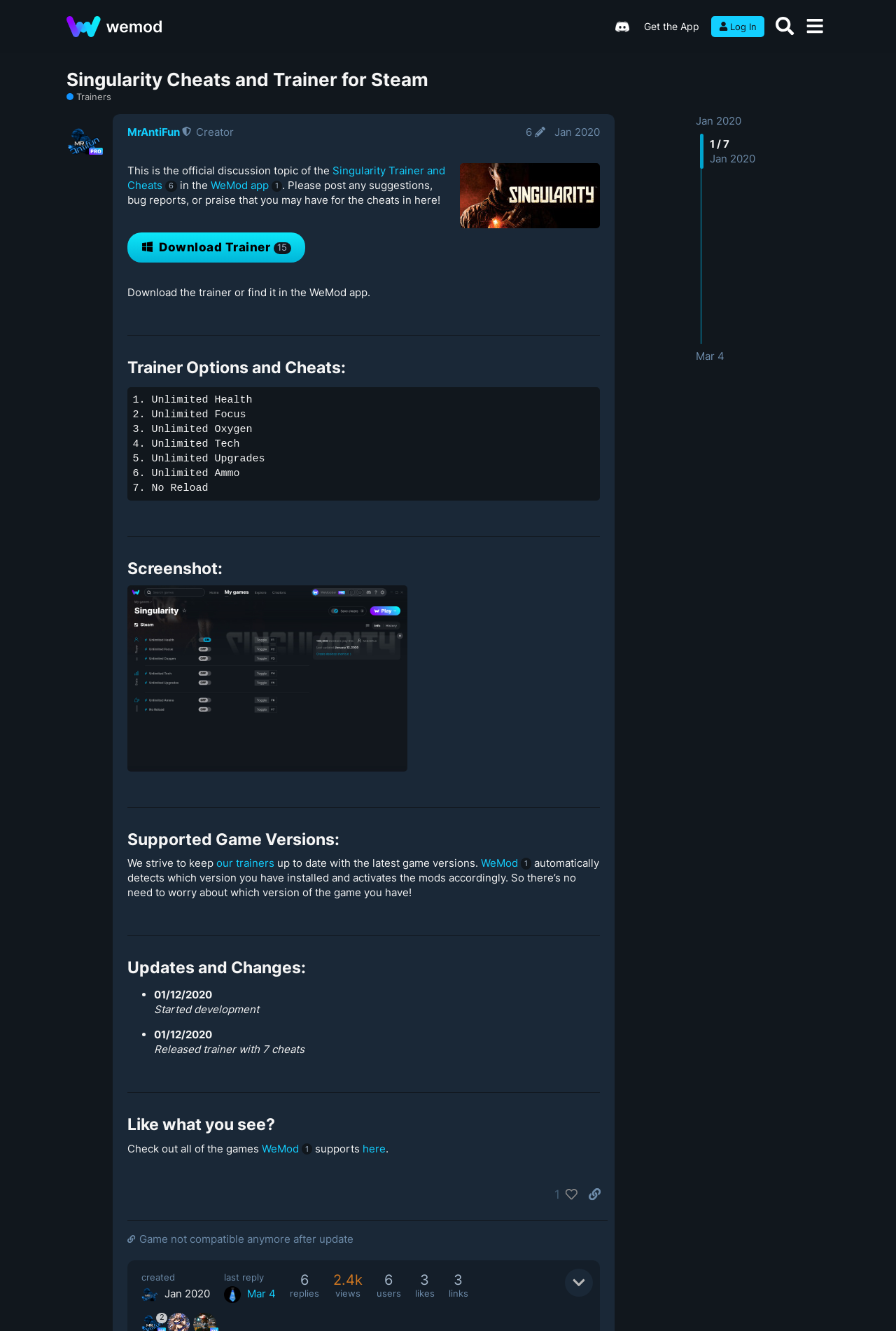Please determine the bounding box coordinates of the area that needs to be clicked to complete this task: 'Click on the 'Log In' button'. The coordinates must be four float numbers between 0 and 1, formatted as [left, top, right, bottom].

[0.794, 0.012, 0.853, 0.028]